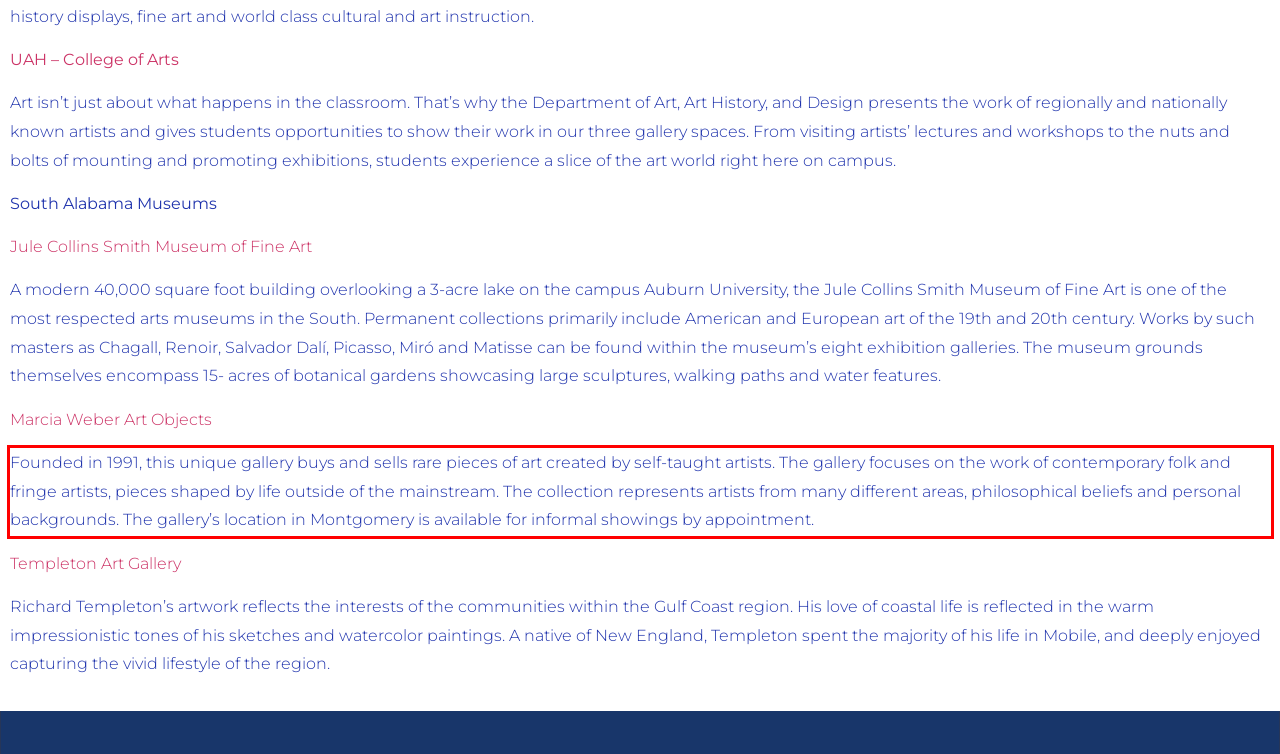Using the provided screenshot of a webpage, recognize and generate the text found within the red rectangle bounding box.

Founded in 1991, this unique gallery buys and sells rare pieces of art created by self-taught artists. The gallery focuses on the work of contemporary folk and fringe artists, pieces shaped by life outside of the mainstream. The collection represents artists from many different areas, philosophical beliefs and personal backgrounds. The gallery’s location in Montgomery is available for informal showings by appointment.